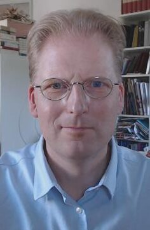Please respond to the question using a single word or phrase:
What is the context of the bookshelves in the background?

Scholarly feel